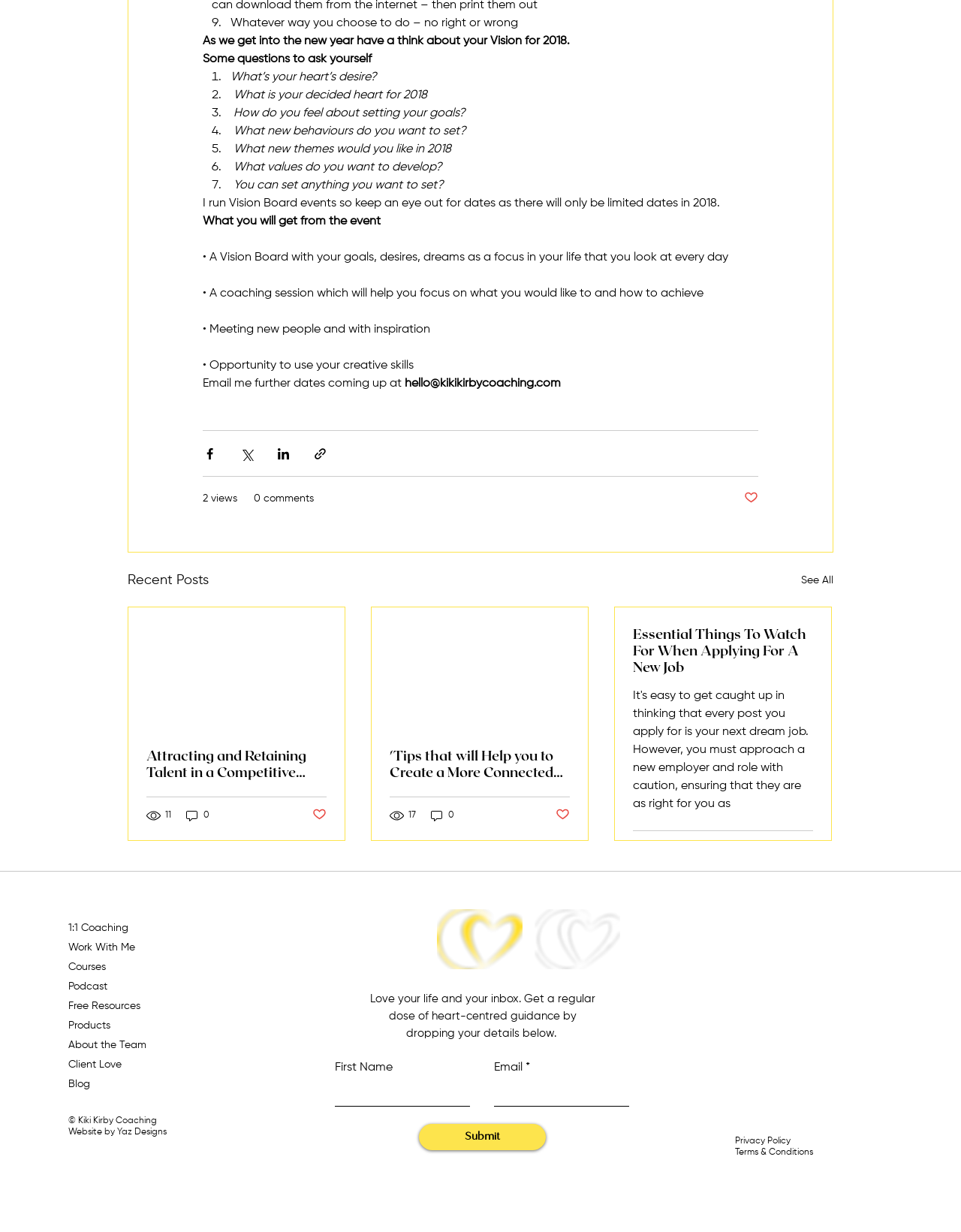Using the image as a reference, answer the following question in as much detail as possible:
How many articles are listed under 'Recent Posts'?

I counted the number of articles listed under the 'Recent Posts' section, and there are three articles with titles and view counts.